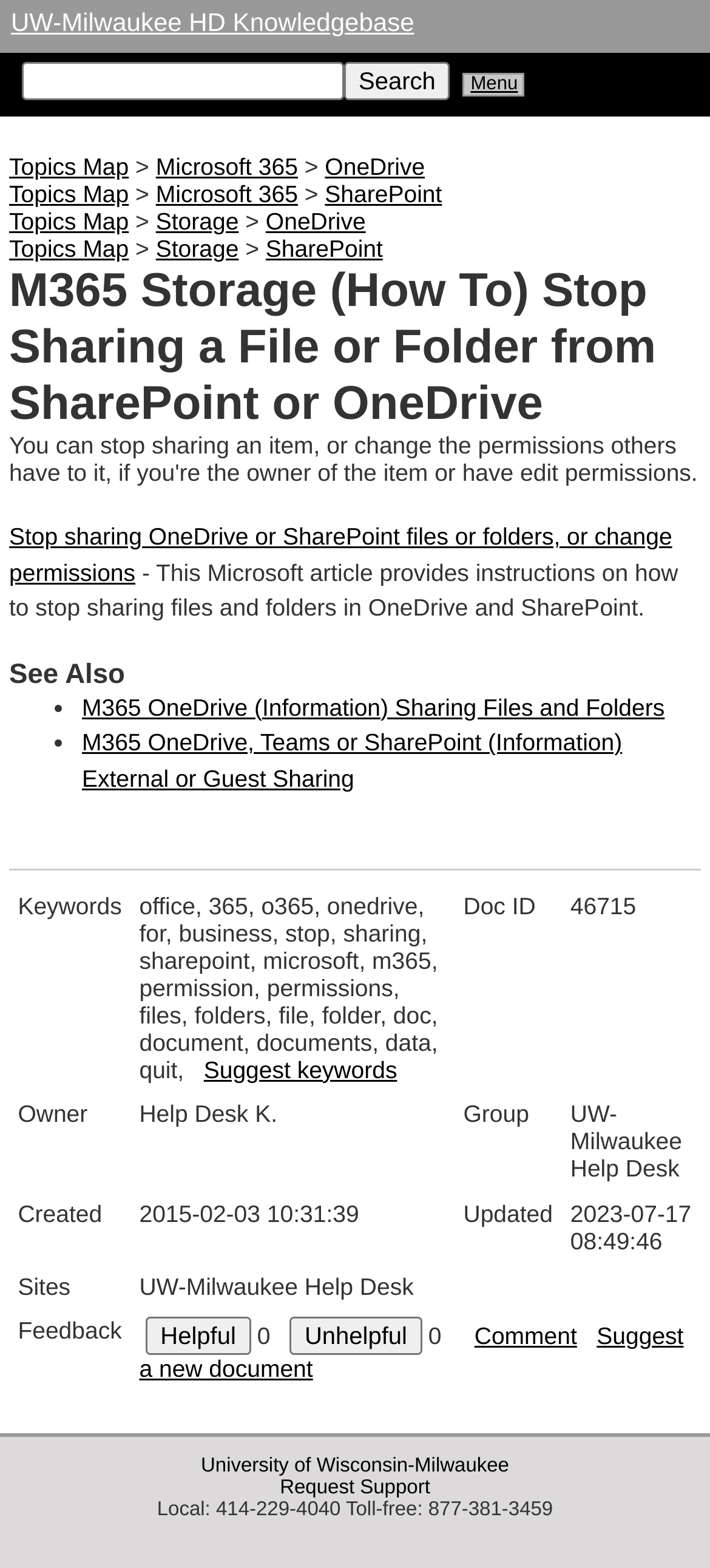Please determine the bounding box coordinates of the section I need to click to accomplish this instruction: "Comment on the article".

[0.668, 0.843, 0.813, 0.861]